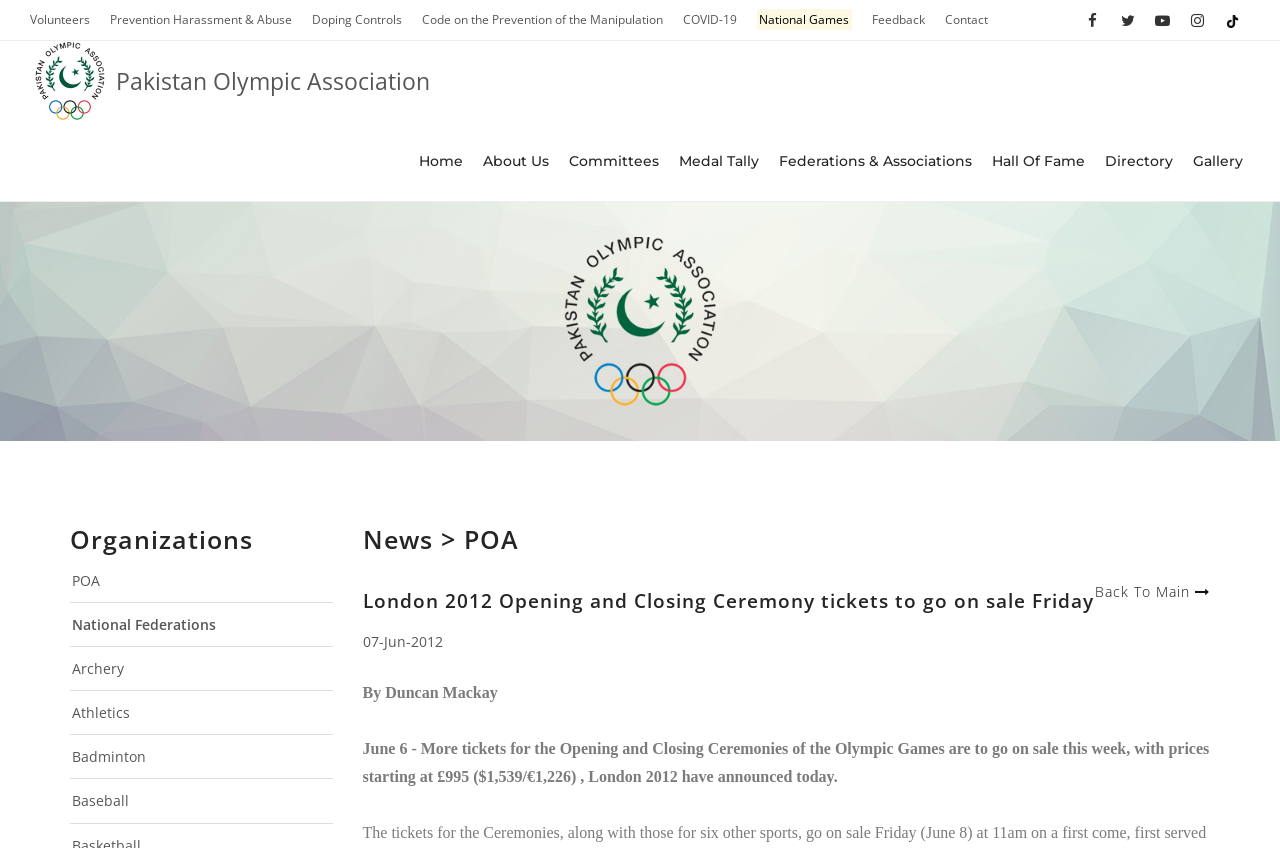How many national federations are listed?
Provide a detailed answer to the question using information from the image.

I counted the links under the 'National Federations' heading, which are 'Archery', 'Athletics', 'Badminton', and 'Baseball'.